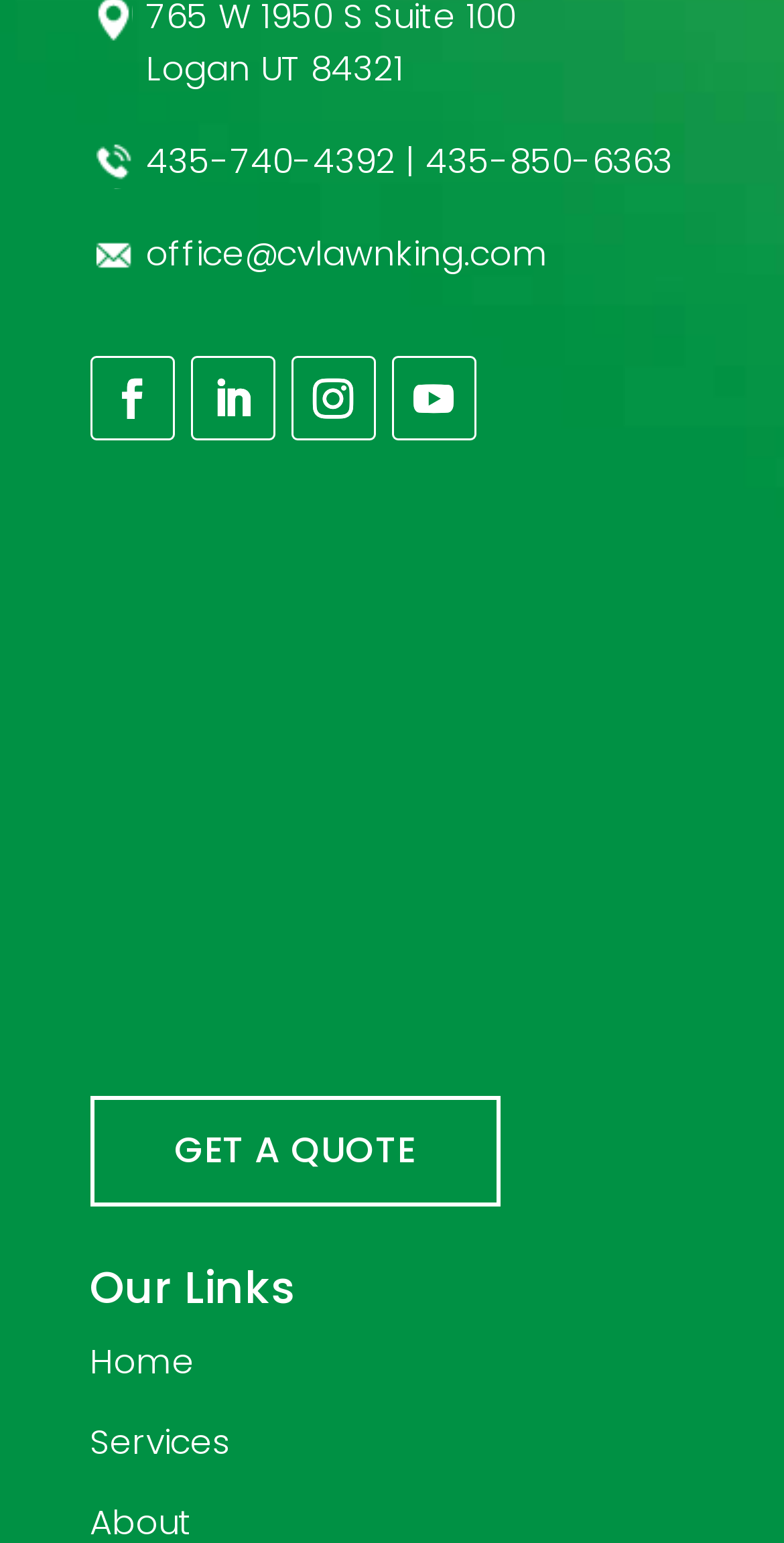What is the city and state of the office location?
Could you answer the question in a detailed manner, providing as much information as possible?

The city and state of the office location can be found in the static text element located at the top of the webpage, which reads 'Logan UT 84321'.